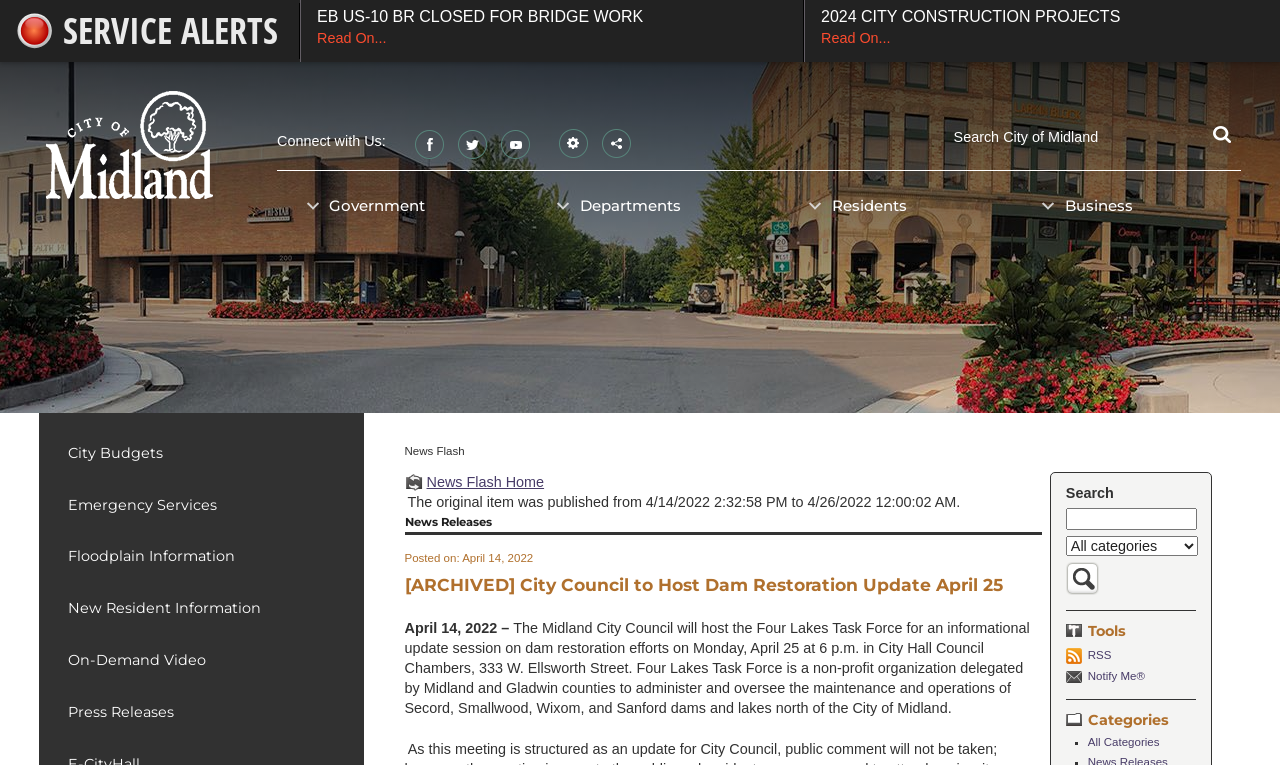Describe the entire webpage, focusing on both content and design.

The webpage is a news flash page for the city of Midland, Michigan. At the top, there is a link to skip to the main content. Below that, there is an emergency alert section with a service alert and two links to read on about bridge work and city construction projects. 

To the right of the emergency alert section, there is a link to the Midland, Michigan homepage with an accompanying image. Below that, there is a complementary section with a region labeled "Info Advanced" that contains links to connect with the city on social media platforms such as Facebook, Twitter, and Youtube. 

Further down, there is a region labeled "Site Tools" with a button to access site tools, and another region labeled "Share" with a button to share content. To the right of these regions, there is a search bar with a button to search and an option to search by category.

Below the search bar, there is a vertical menu with links to different sections of the website, including government, departments, residents, and business. 

The main content of the page is a news flash section with a heading and a search bar to search for news releases. There is a link to the news flash home page and an archived news release about a city council meeting to discuss dam restoration efforts. The news release is dated April 14, 2022, and provides information about the meeting and the Four Lakes Task Force.

To the left of the news flash section, there is a complementary section with links to various city resources, including city budgets, emergency services, floodplain information, new resident information, on-demand video, and press releases.